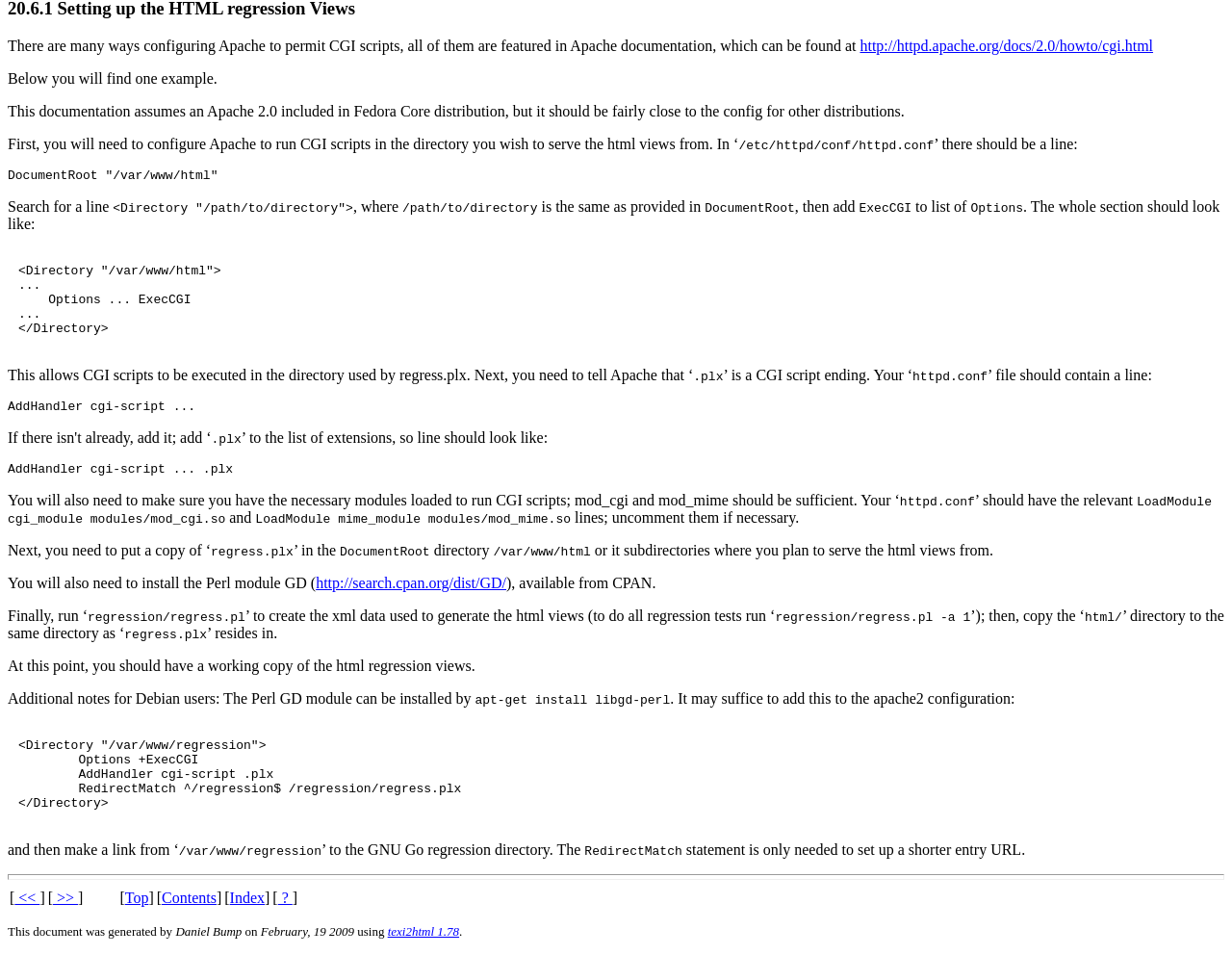Give a short answer using one word or phrase for the question:
What is the purpose of configuring Apache to permit CGI scripts?

To run CGI scripts in a directory